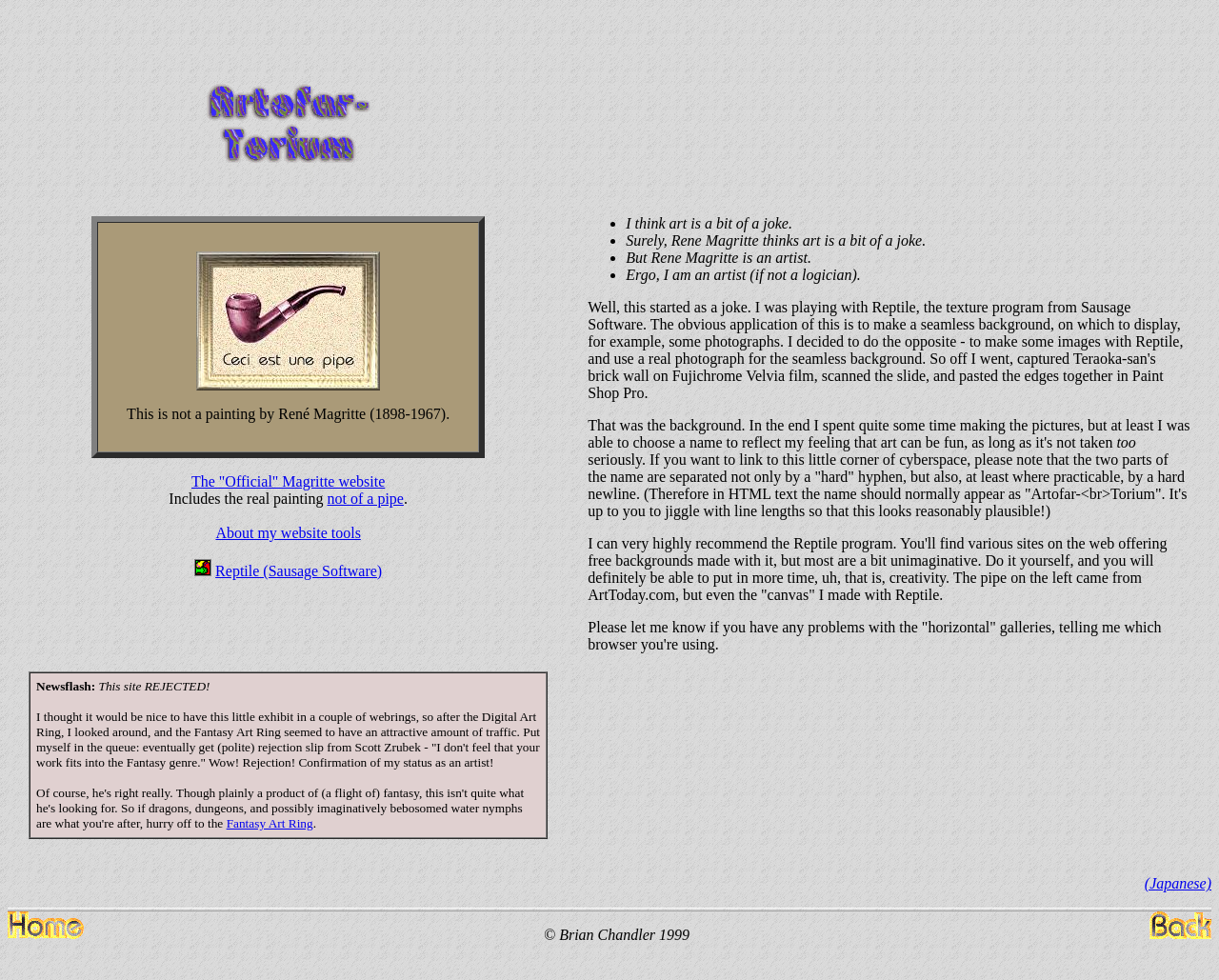What is the author's name?
Answer briefly with a single word or phrase based on the image.

Brian Chandler